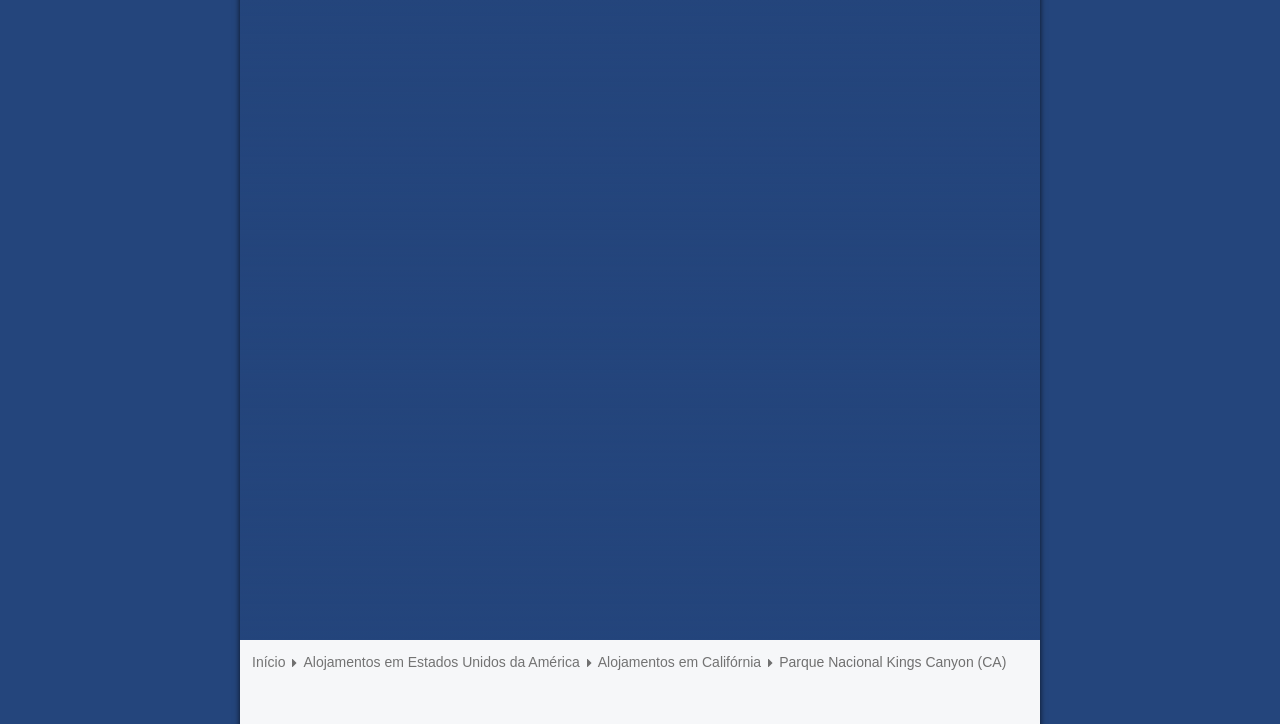Determine the bounding box coordinates for the HTML element described here: "Início".

[0.197, 0.901, 0.223, 0.93]